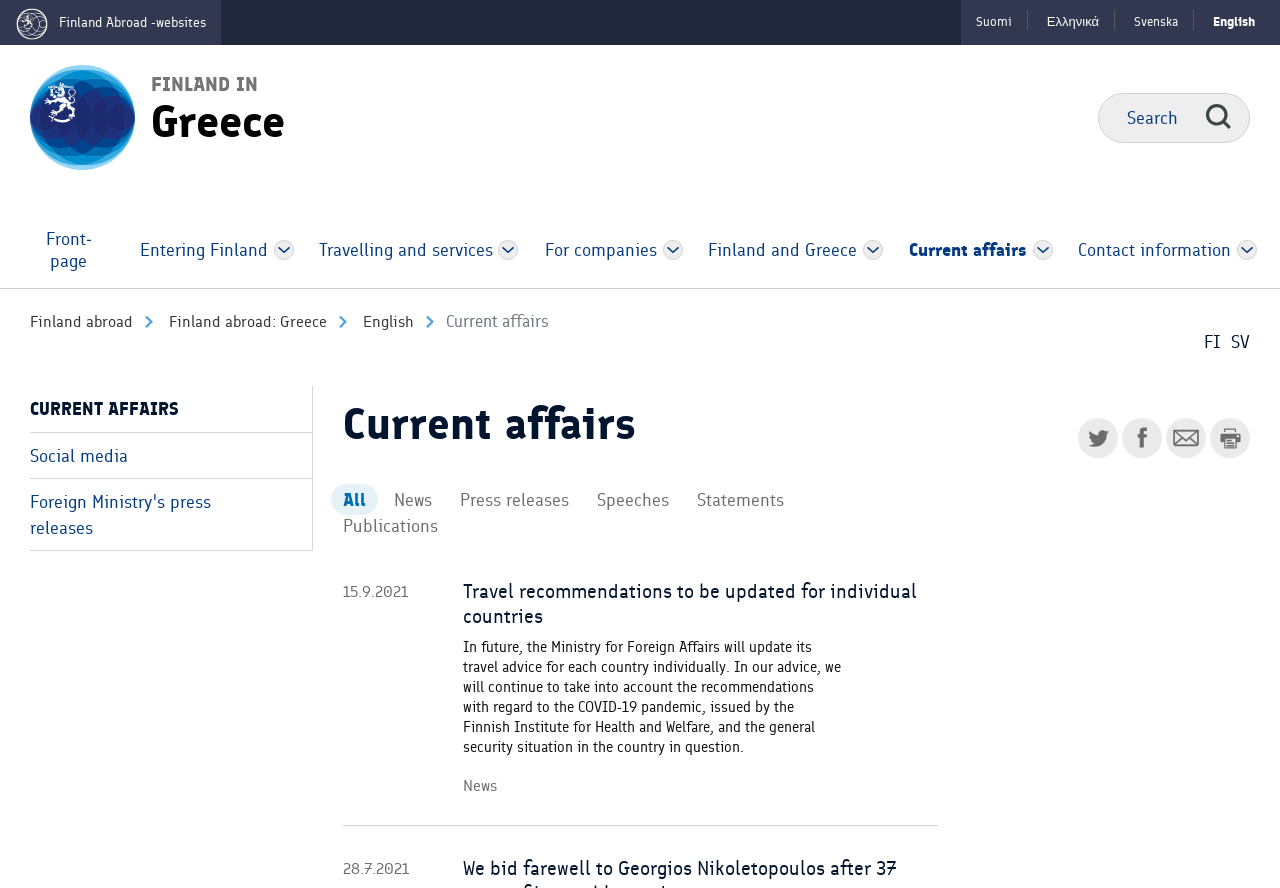How many types of news are available in the 'Current affairs' section?
Using the image as a reference, give a one-word or short phrase answer.

6